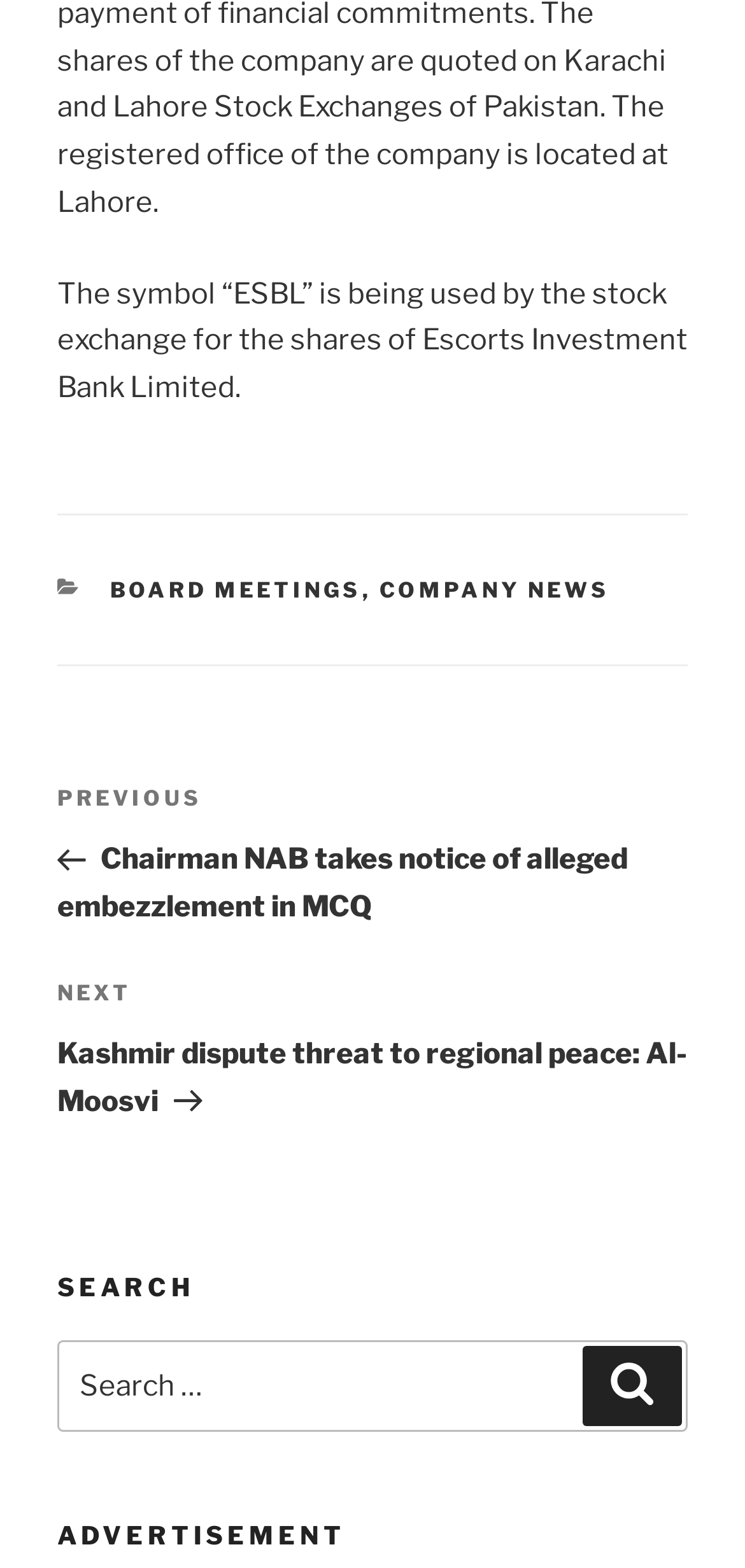Answer the following query concisely with a single word or phrase:
How many links are present in the footer?

2